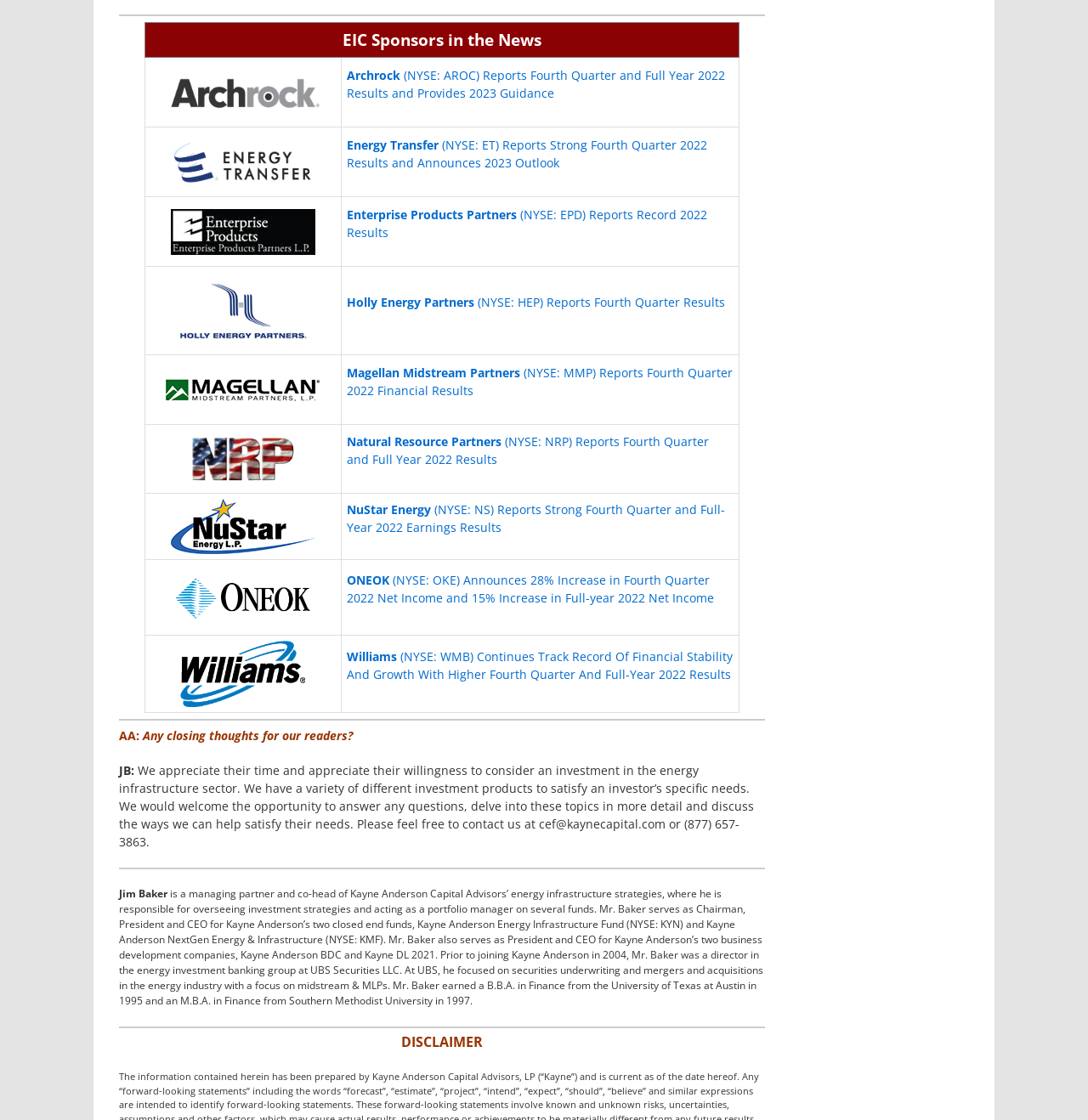How many rows are in the table?
Refer to the image and provide a one-word or short phrase answer.

9